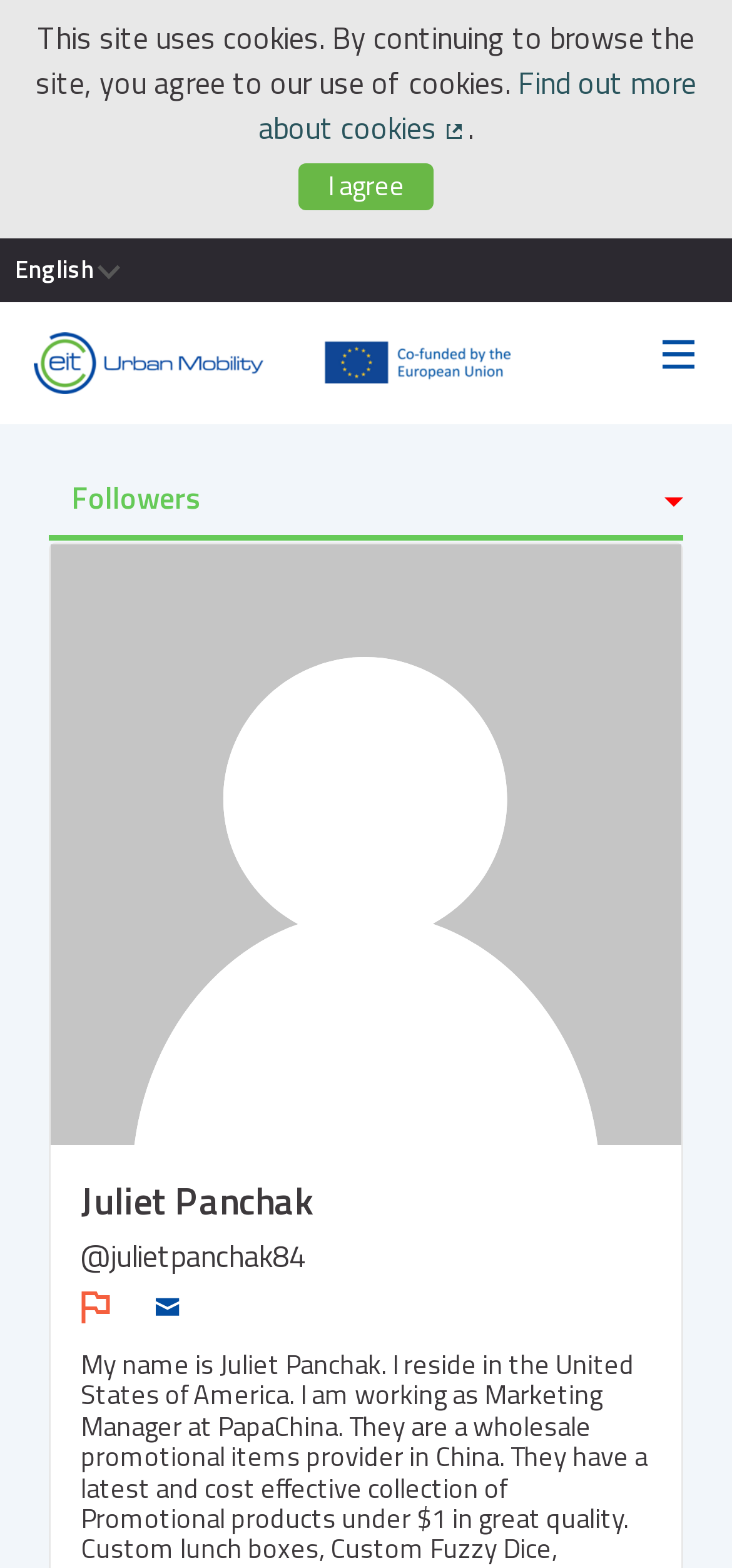Use a single word or phrase to answer the question: What is the purpose of the button with the 'Navigation' image?

To expand navigation menu